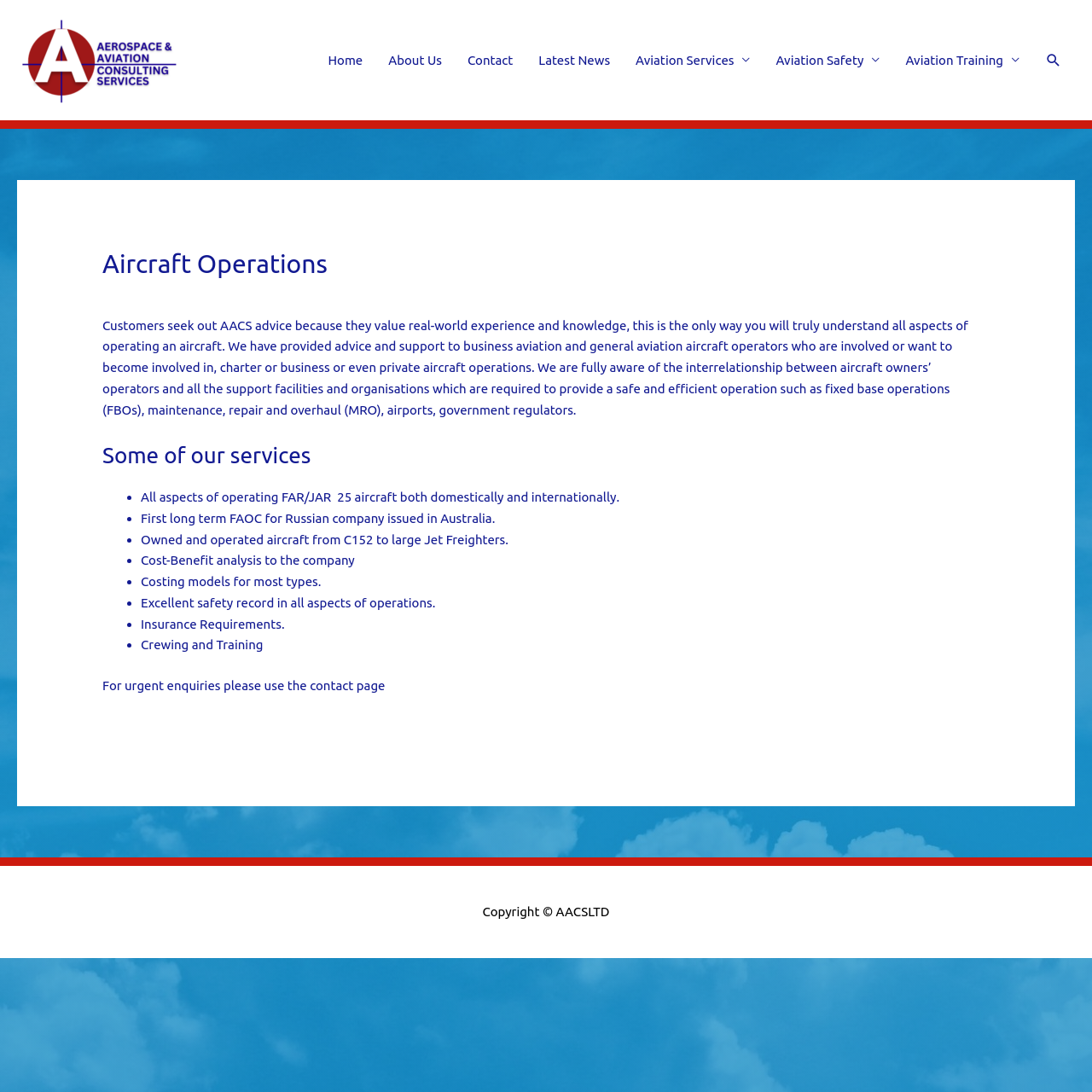For the given element description Aviation Safety, determine the bounding box coordinates of the UI element. The coordinates should follow the format (top-left x, top-left y, bottom-right x, bottom-right y) and be within the range of 0 to 1.

[0.699, 0.0, 0.818, 0.11]